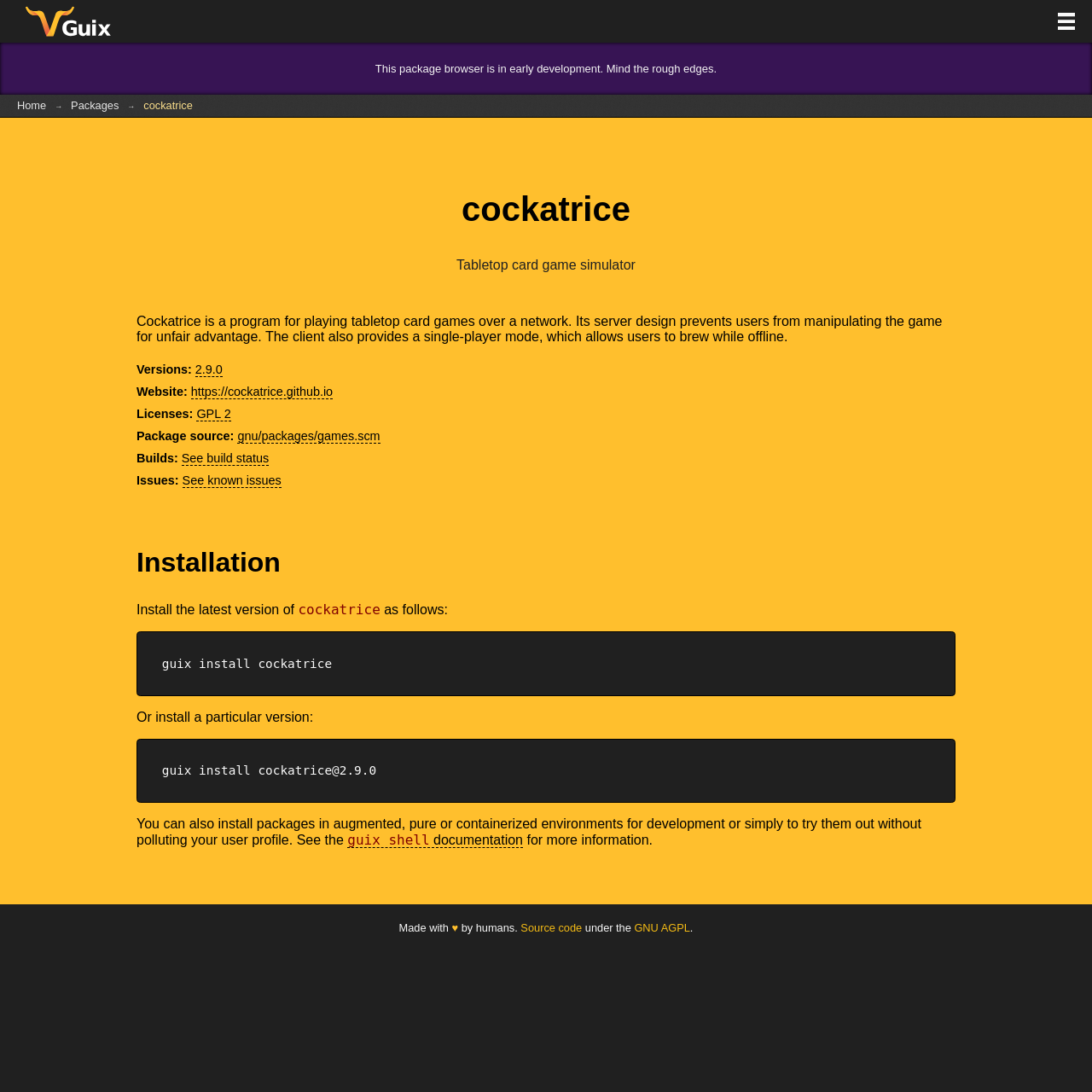Using the information in the image, give a comprehensive answer to the question: 
What is the website of Cockatrice?

The website of Cockatrice can be found in the 'Website:' section of the webpage. It is listed as a link, 'https://cockatrice.github.io', which is the official website of the Cockatrice project.